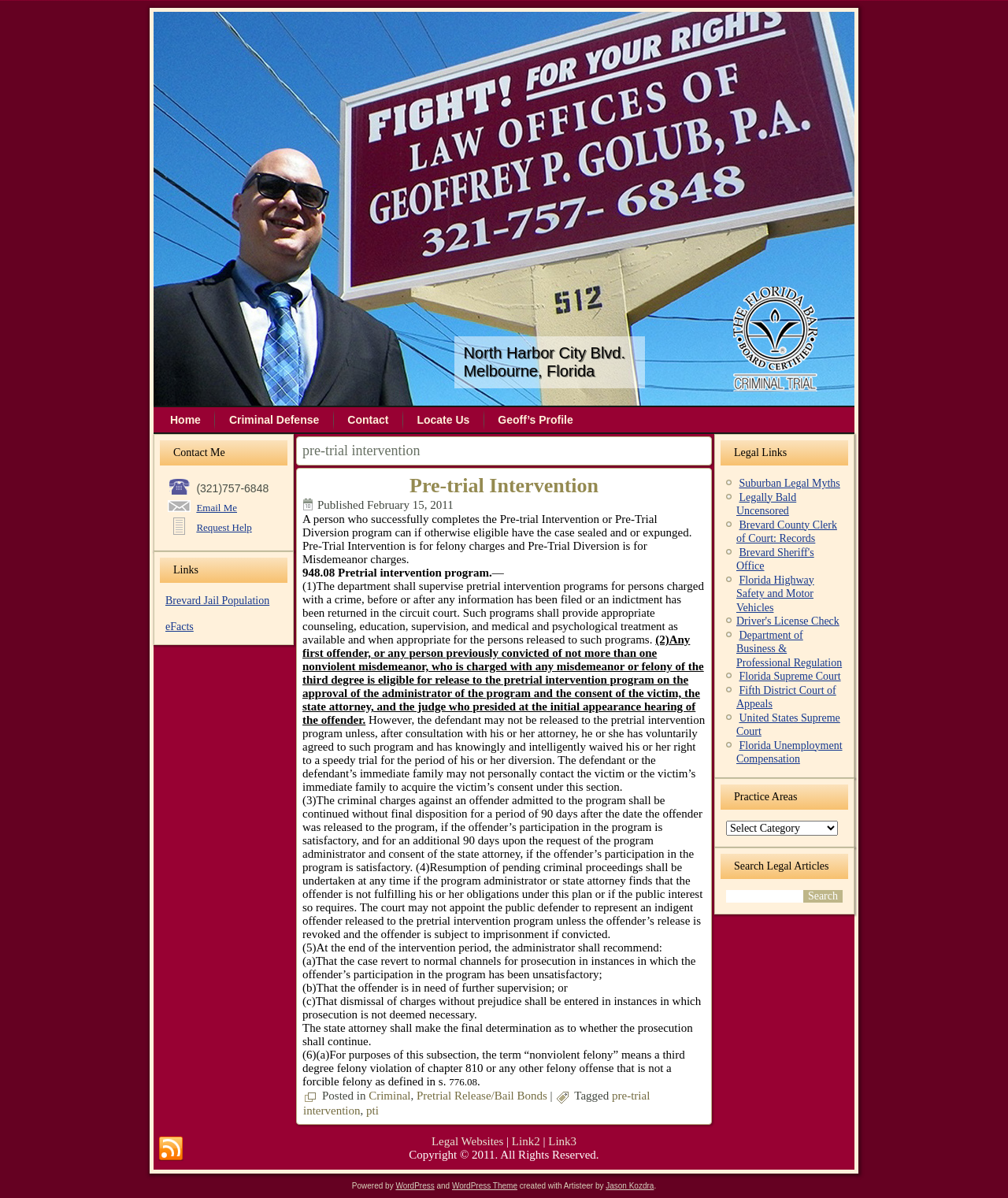Given the description of a UI element: "value="Search"", identify the bounding box coordinates of the matching element in the webpage screenshot.

[0.797, 0.743, 0.836, 0.753]